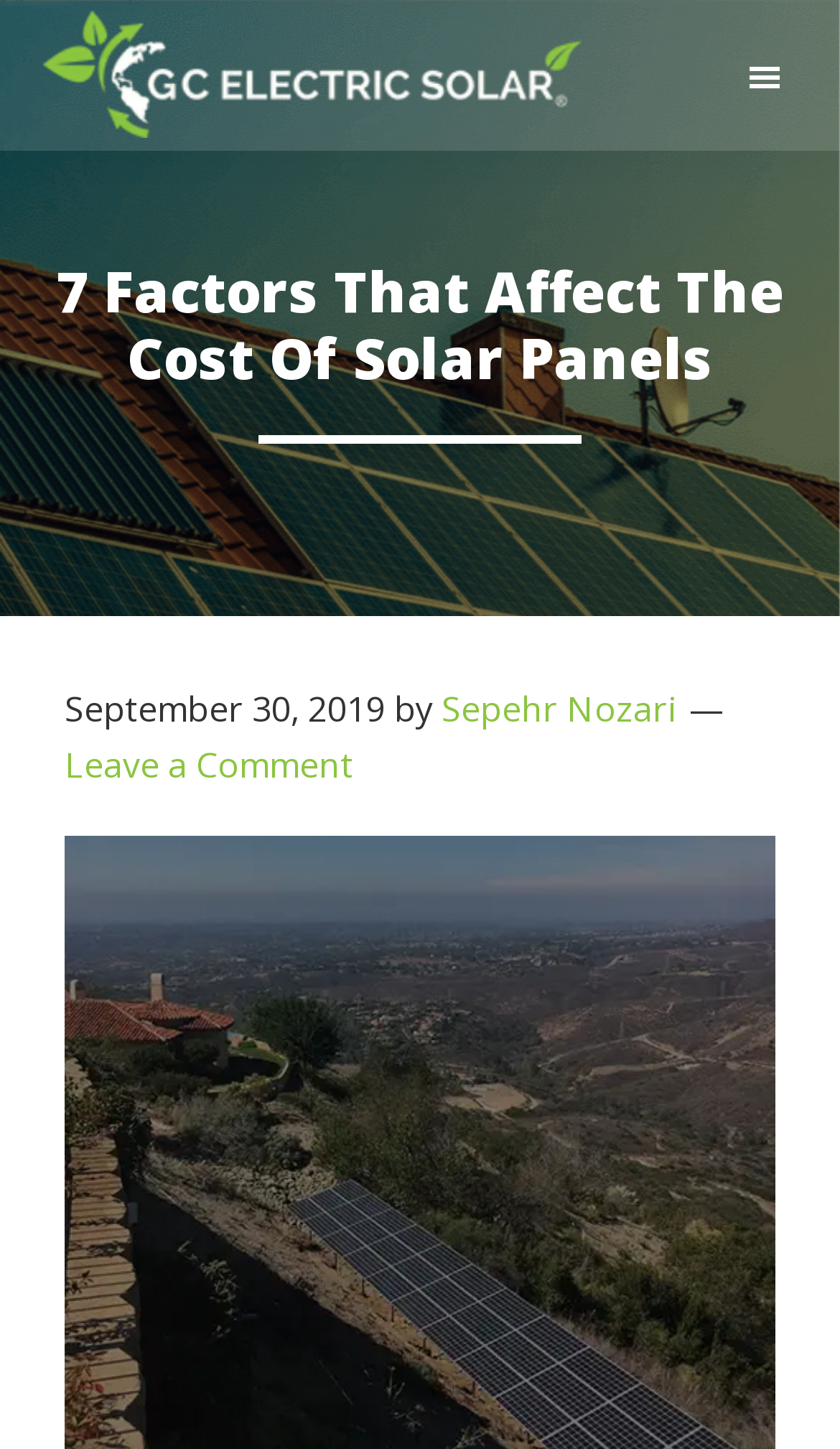Provide your answer in one word or a succinct phrase for the question: 
What is the date of the article?

September 30, 2019